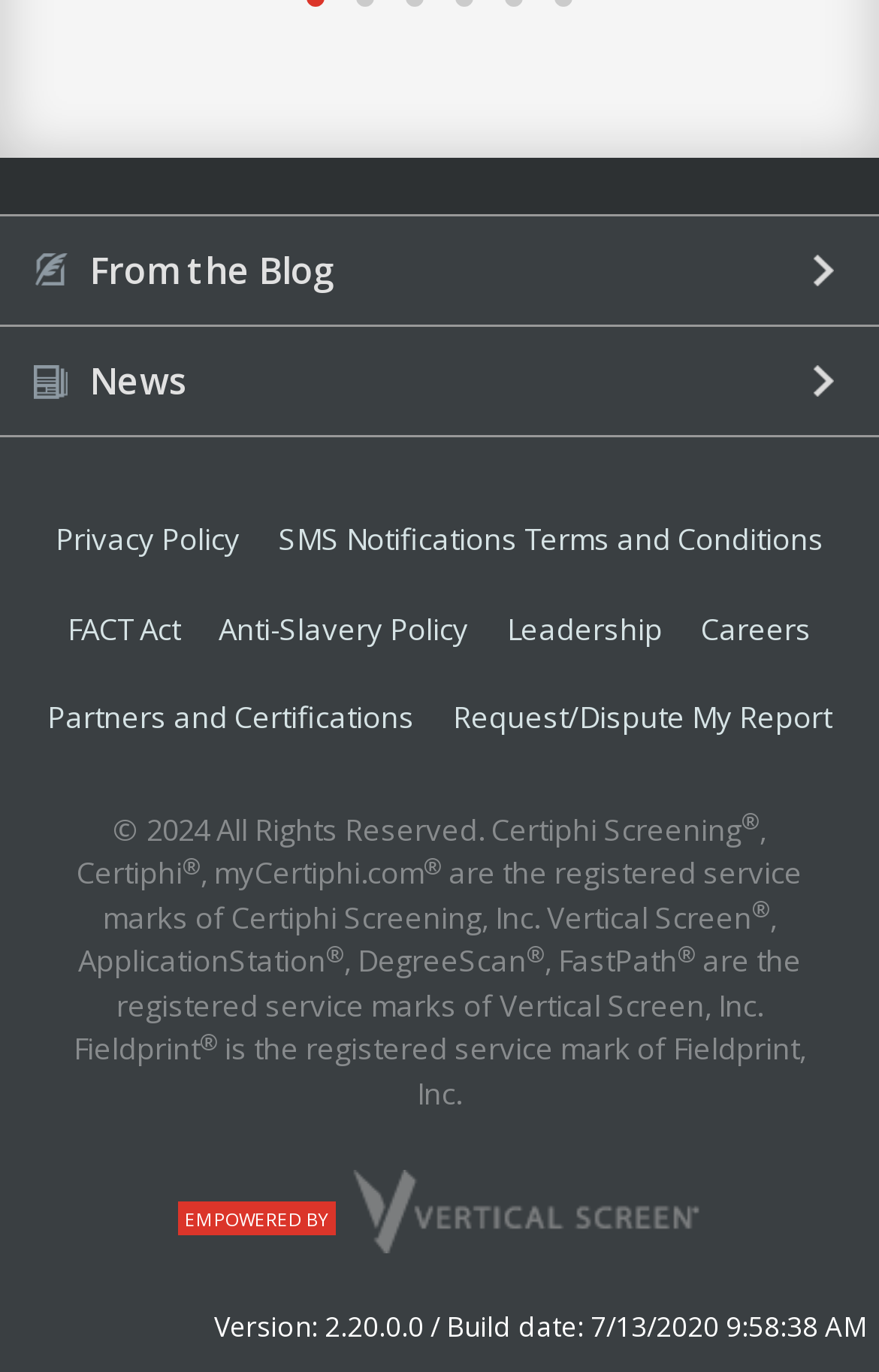Based on the element description: "From the Blog", identify the UI element and provide its bounding box coordinates. Use four float numbers between 0 and 1, [left, top, right, bottom].

[0.0, 0.157, 1.0, 0.237]